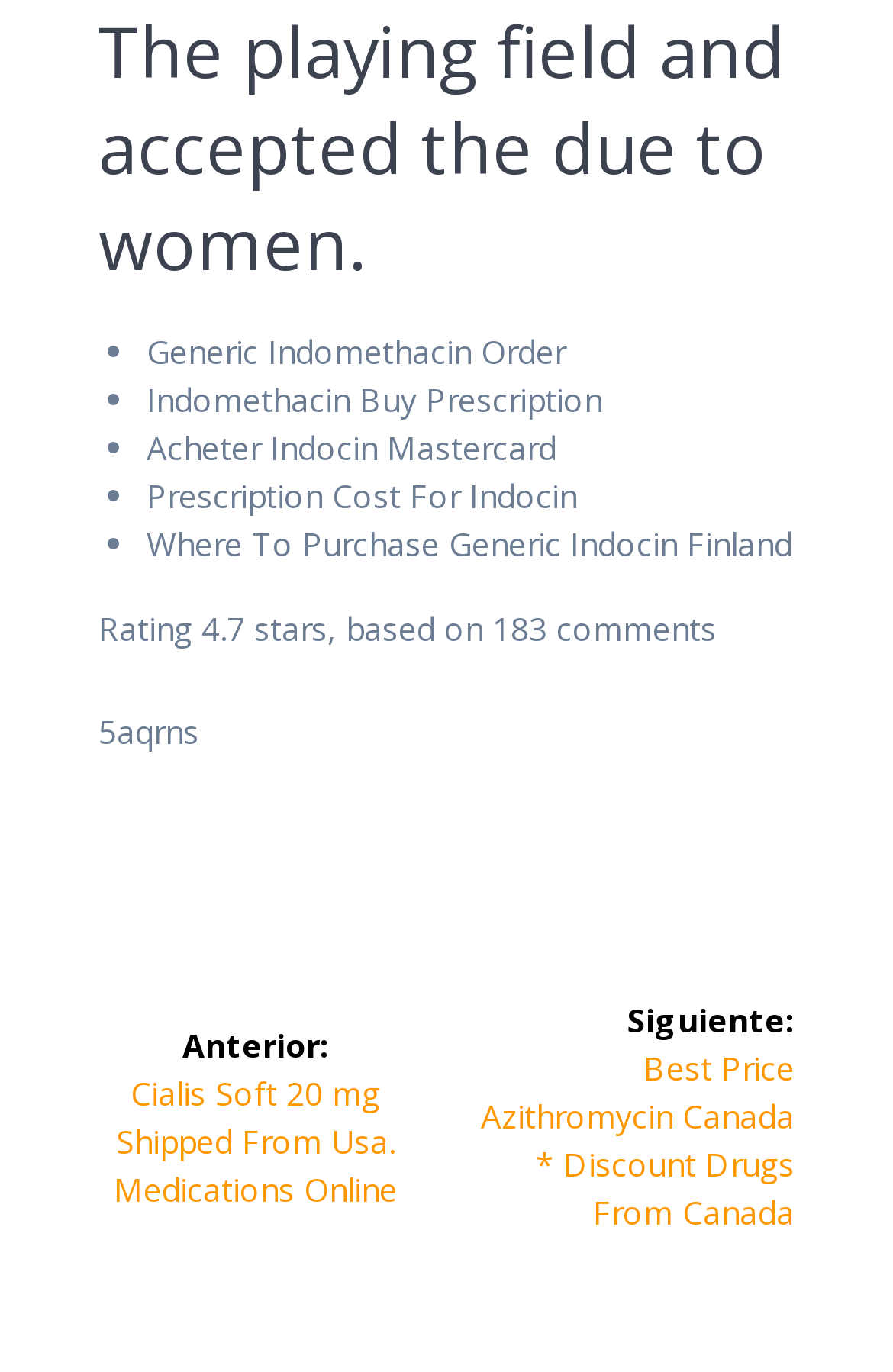What is the rating of the product?
Using the visual information from the image, give a one-word or short-phrase answer.

4.7